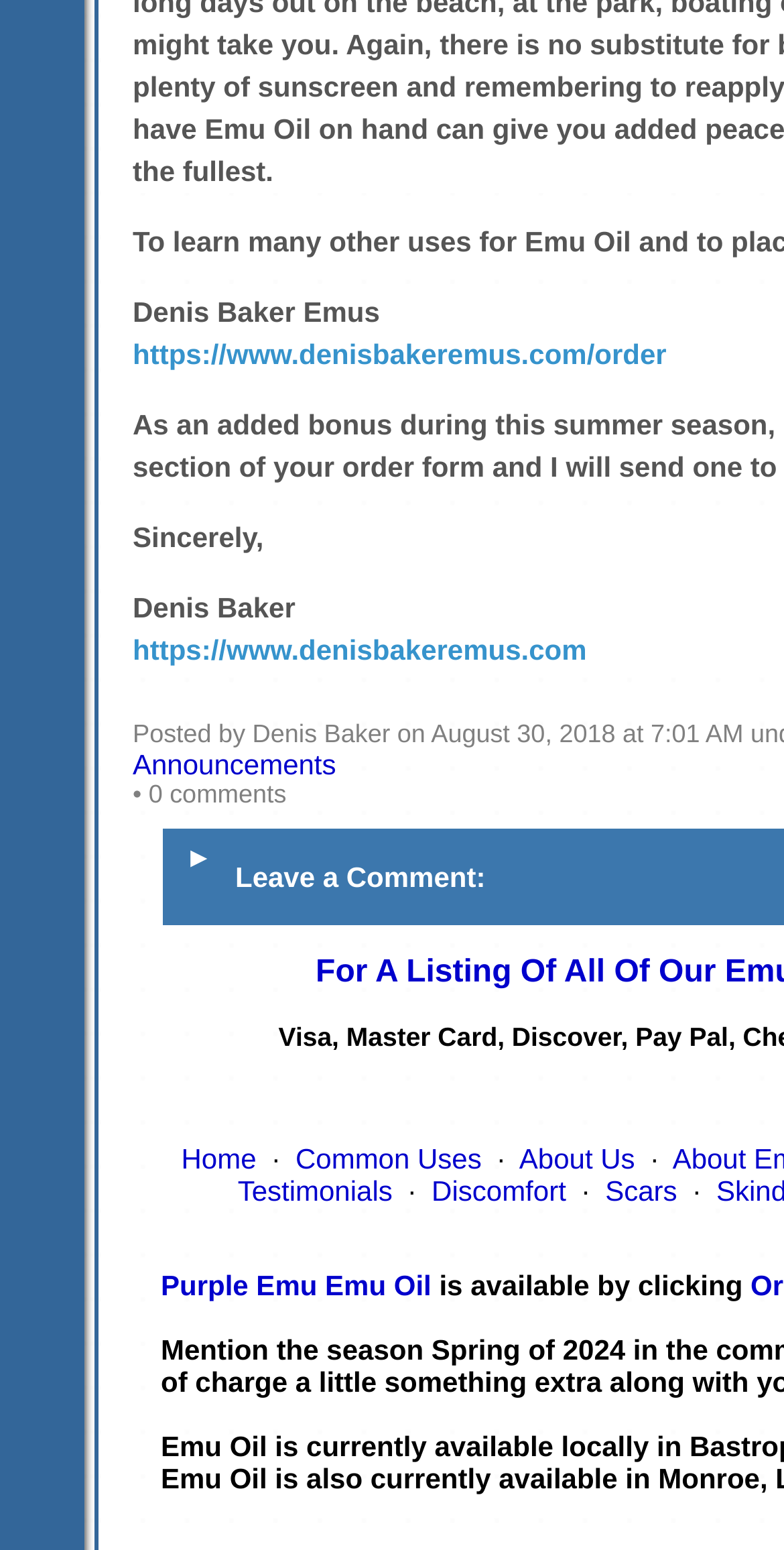What is the name of the product mentioned on the page?
Answer the question with just one word or phrase using the image.

Purple Emu Emu Oil